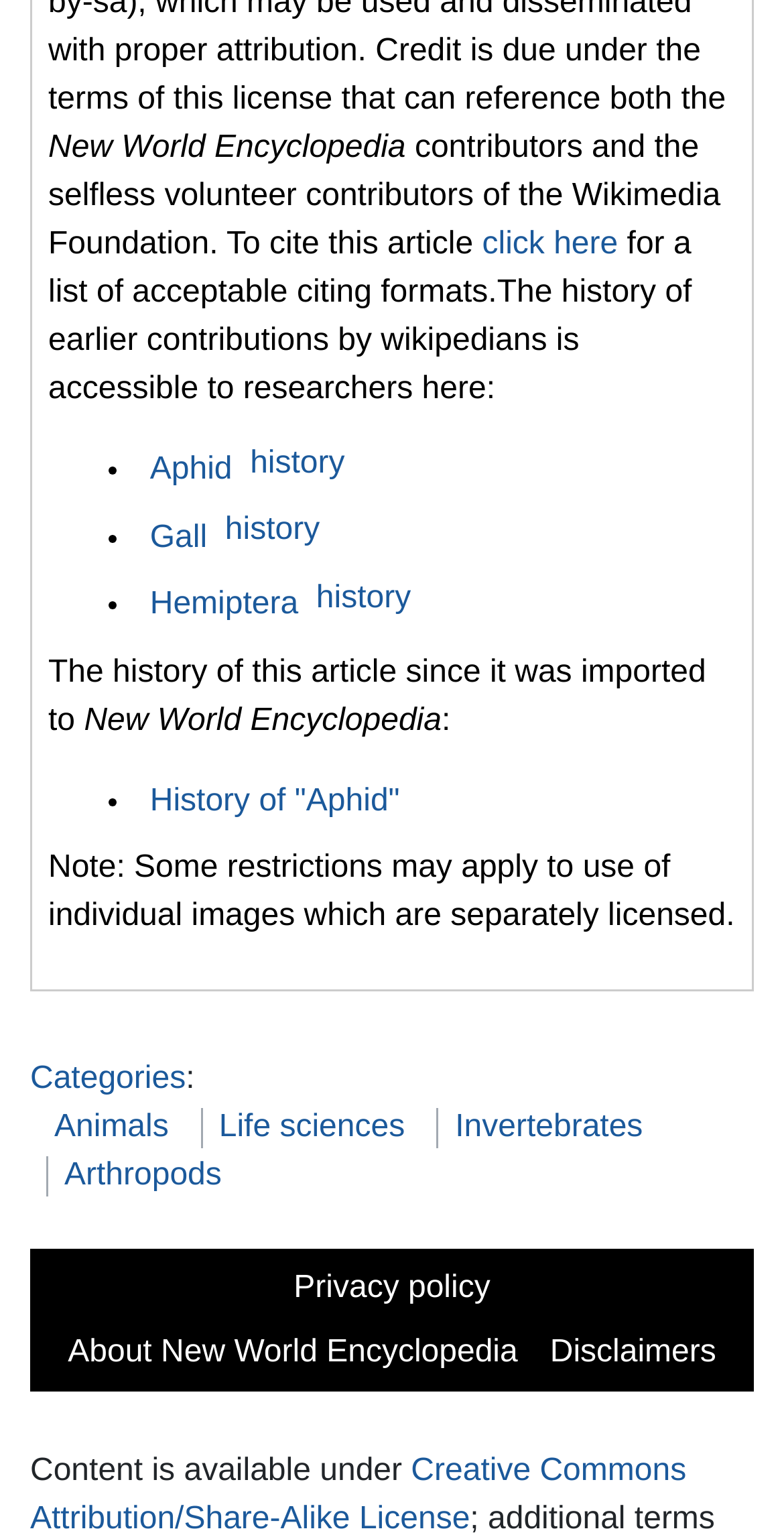What is the name of the encyclopedia?
Based on the visual, give a brief answer using one word or a short phrase.

New World Encyclopedia